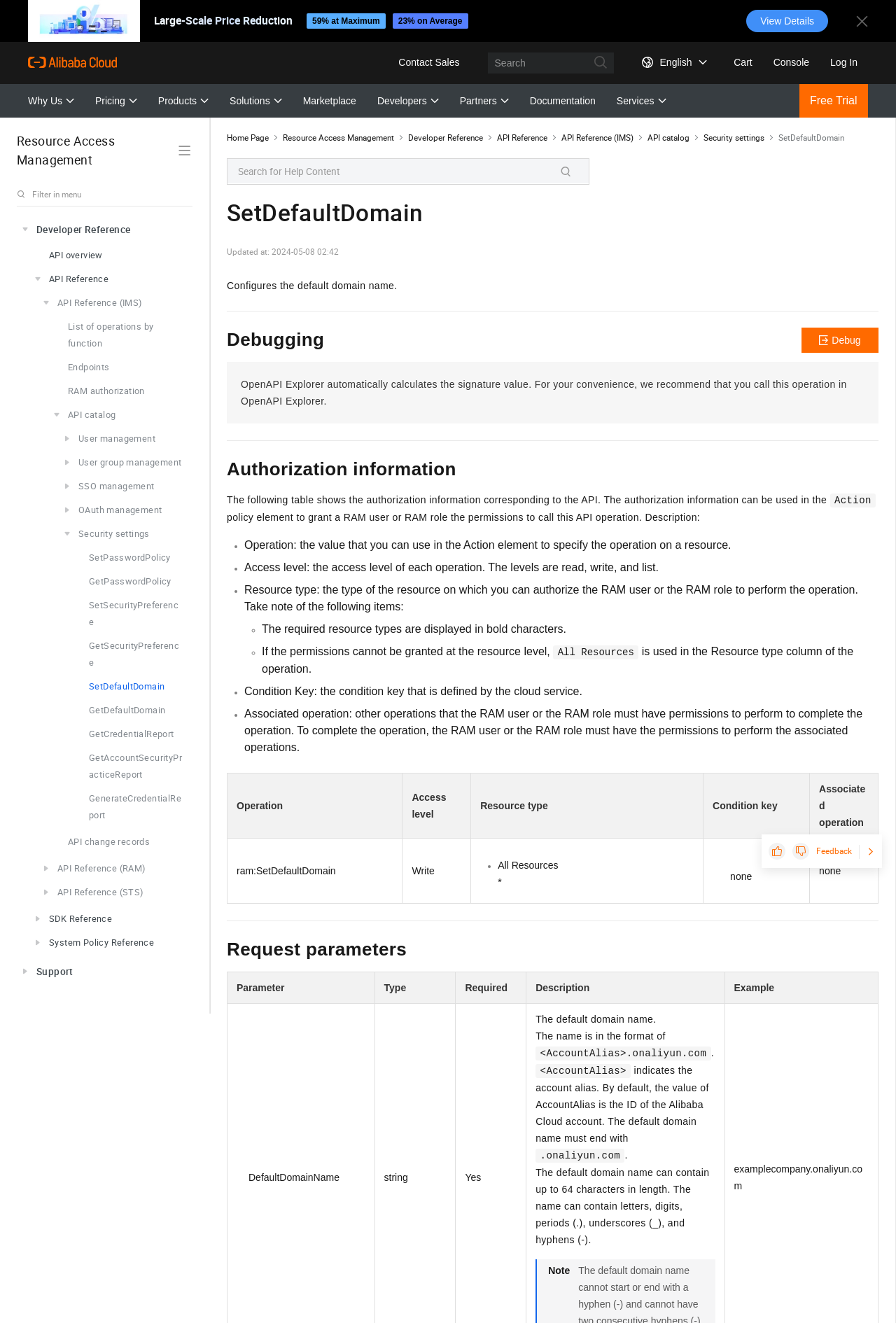Answer this question in one word or a short phrase: What is the name of the operation being configured?

SetDefaultDomain